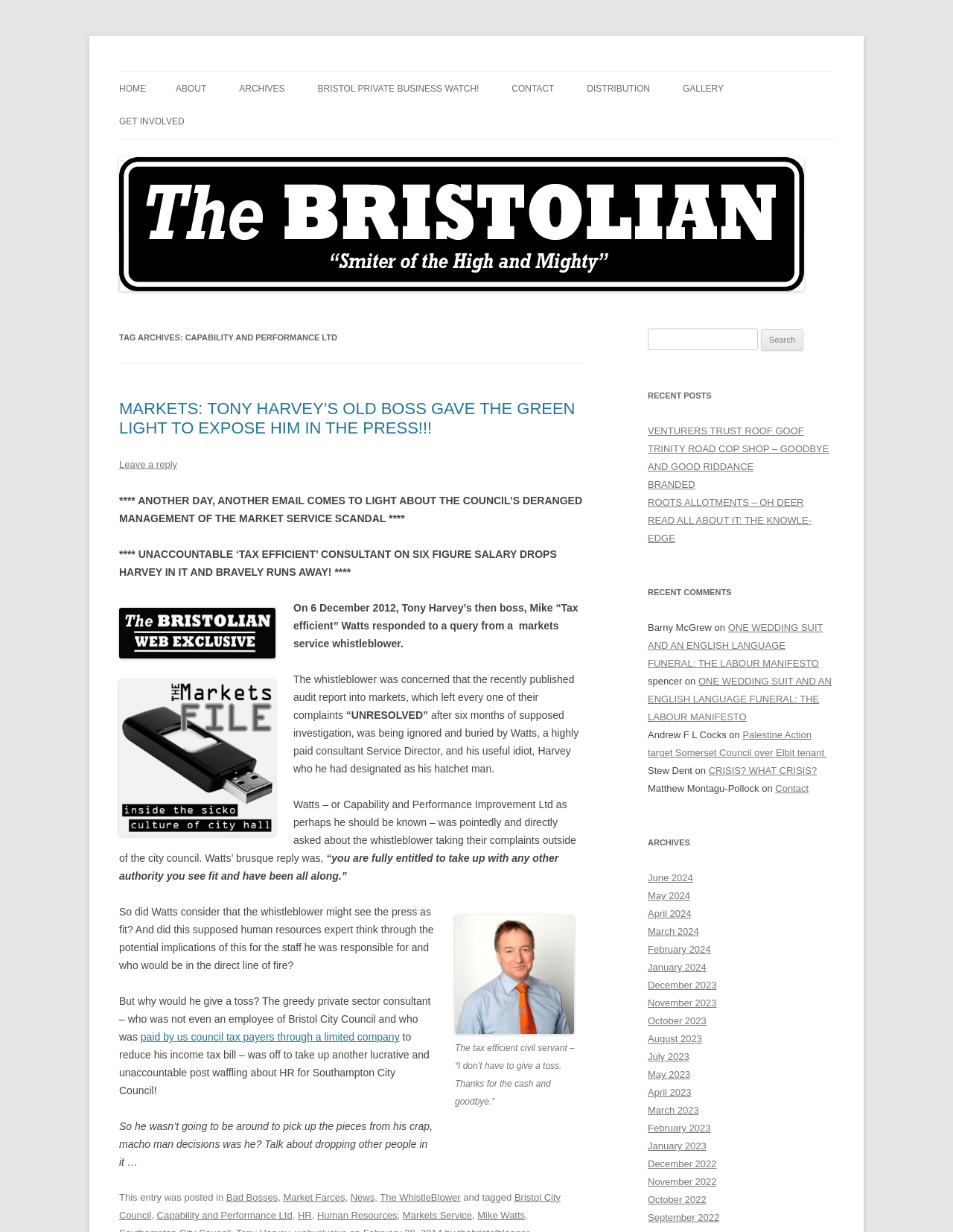Extract the bounding box coordinates for the UI element described as: "Gallery".

[0.716, 0.059, 0.759, 0.085]